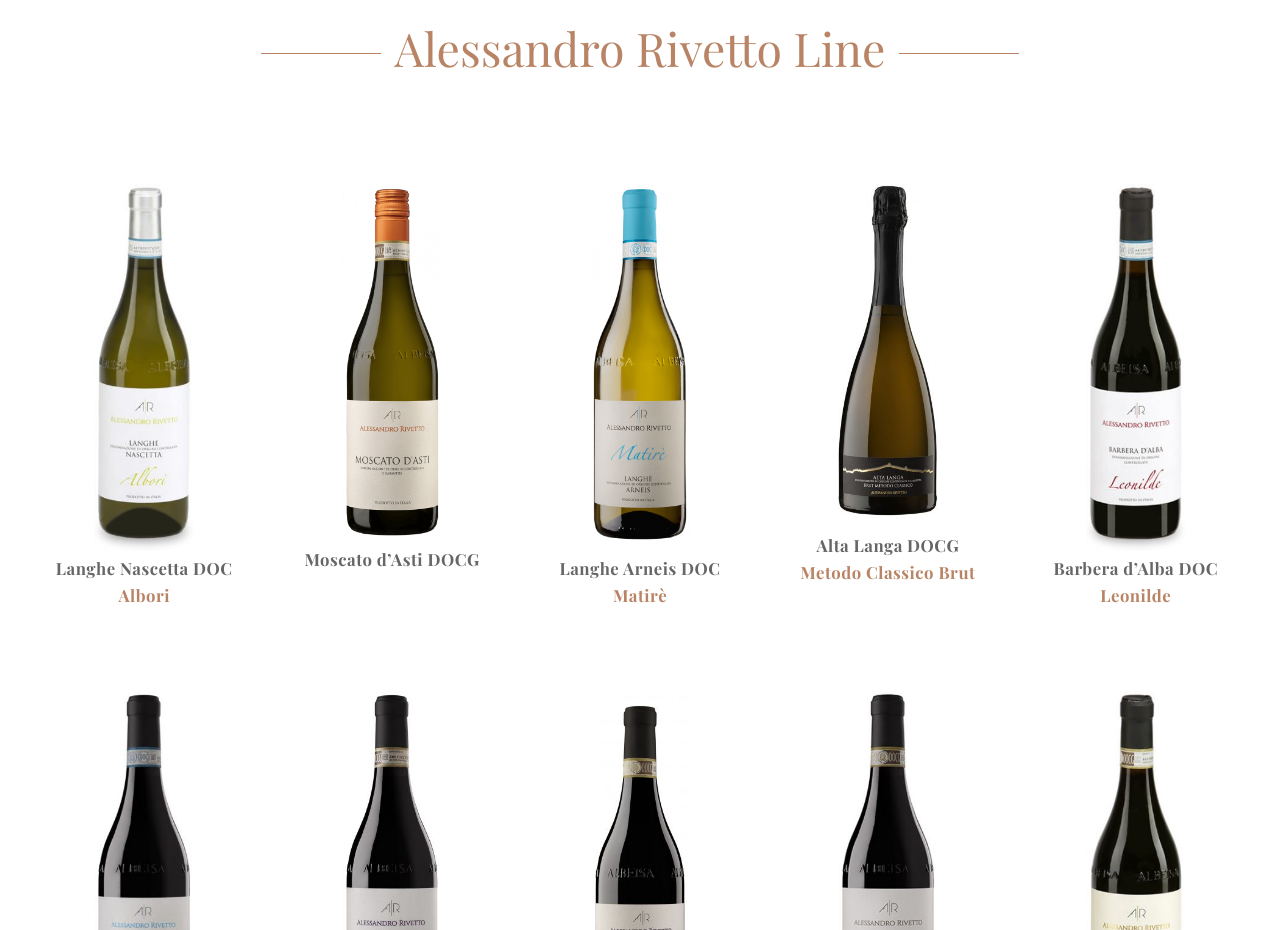Give a one-word or short-phrase answer to the following question: 
What is the last wine type mentioned?

Barbera d'Alba DOC